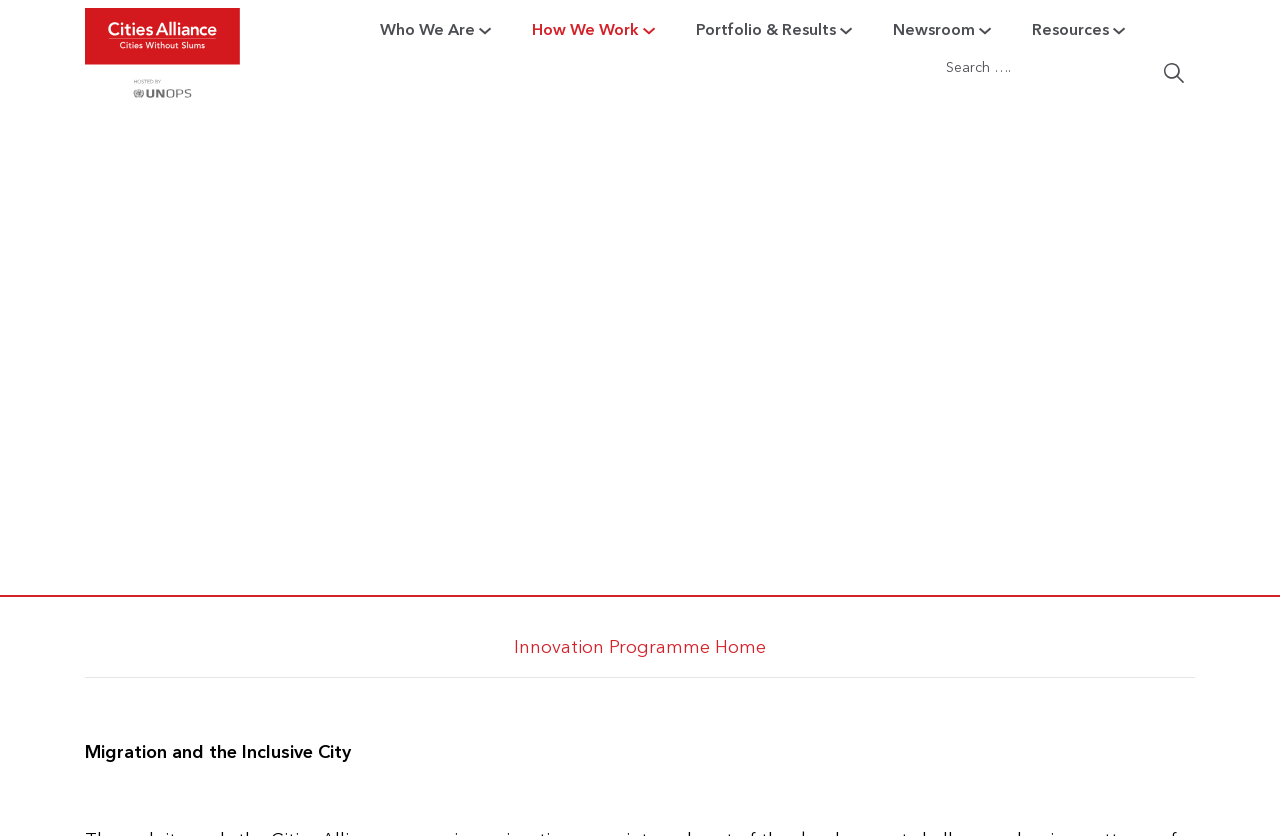Identify the bounding box coordinates of the region that needs to be clicked to carry out this instruction: "explore innovation programme". Provide these coordinates as four float numbers ranging from 0 to 1, i.e., [left, top, right, bottom].

[0.158, 0.358, 0.278, 0.384]